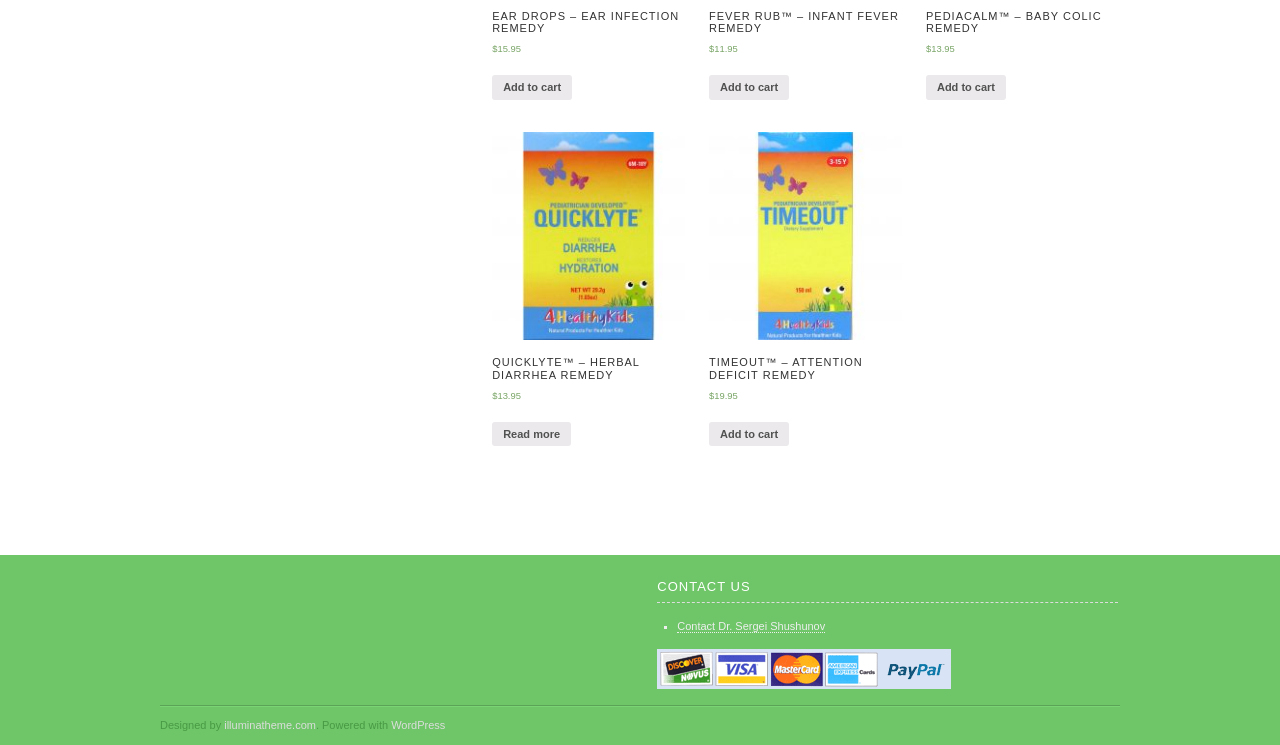For the element described, predict the bounding box coordinates as (top-left x, top-left y, bottom-right x, bottom-right y). All values should be between 0 and 1. Element description: Contact Dr. Sergei Shushunov

[0.529, 0.832, 0.645, 0.85]